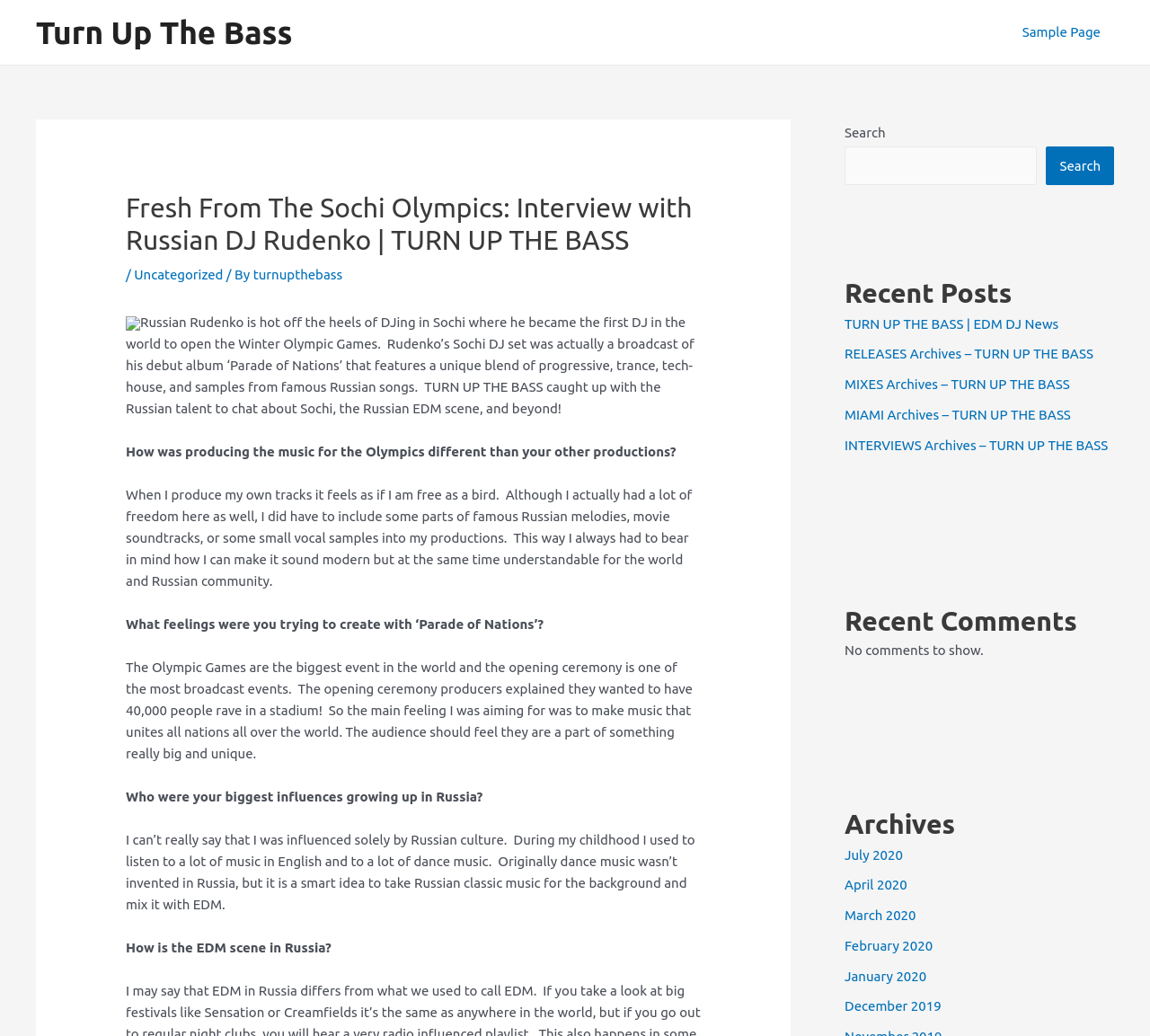Please examine the image and provide a detailed answer to the question: What is the category of the article 'TURN UP THE BASS | EDM DJ News'?

The link 'TURN UP THE BASS | EDM DJ News' is located in the 'Recent Posts' section, and its category is indicated as 'EDM DJ News'.